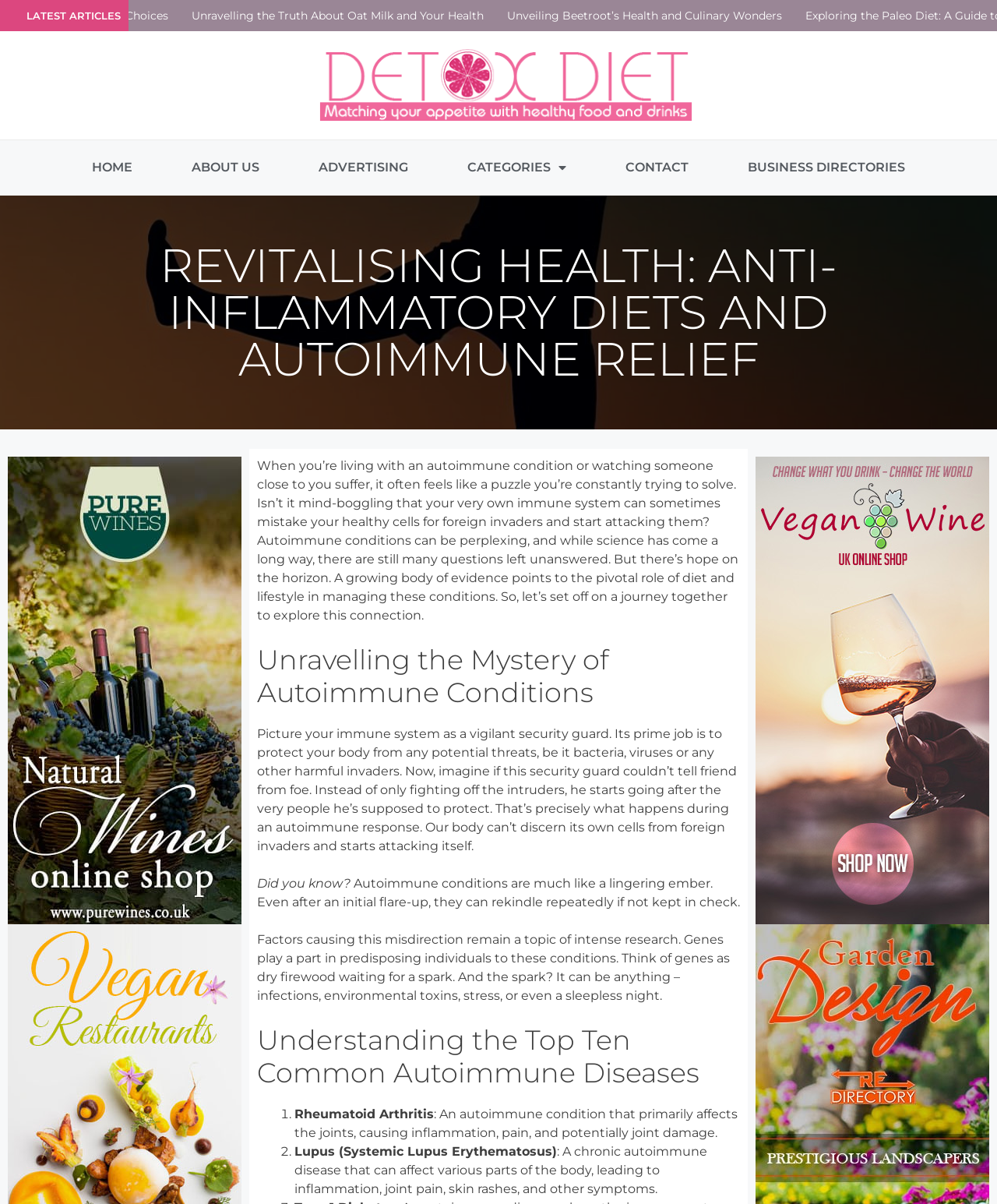Determine the bounding box for the UI element described here: "alt="Natural Wines"".

[0.008, 0.753, 0.242, 0.766]